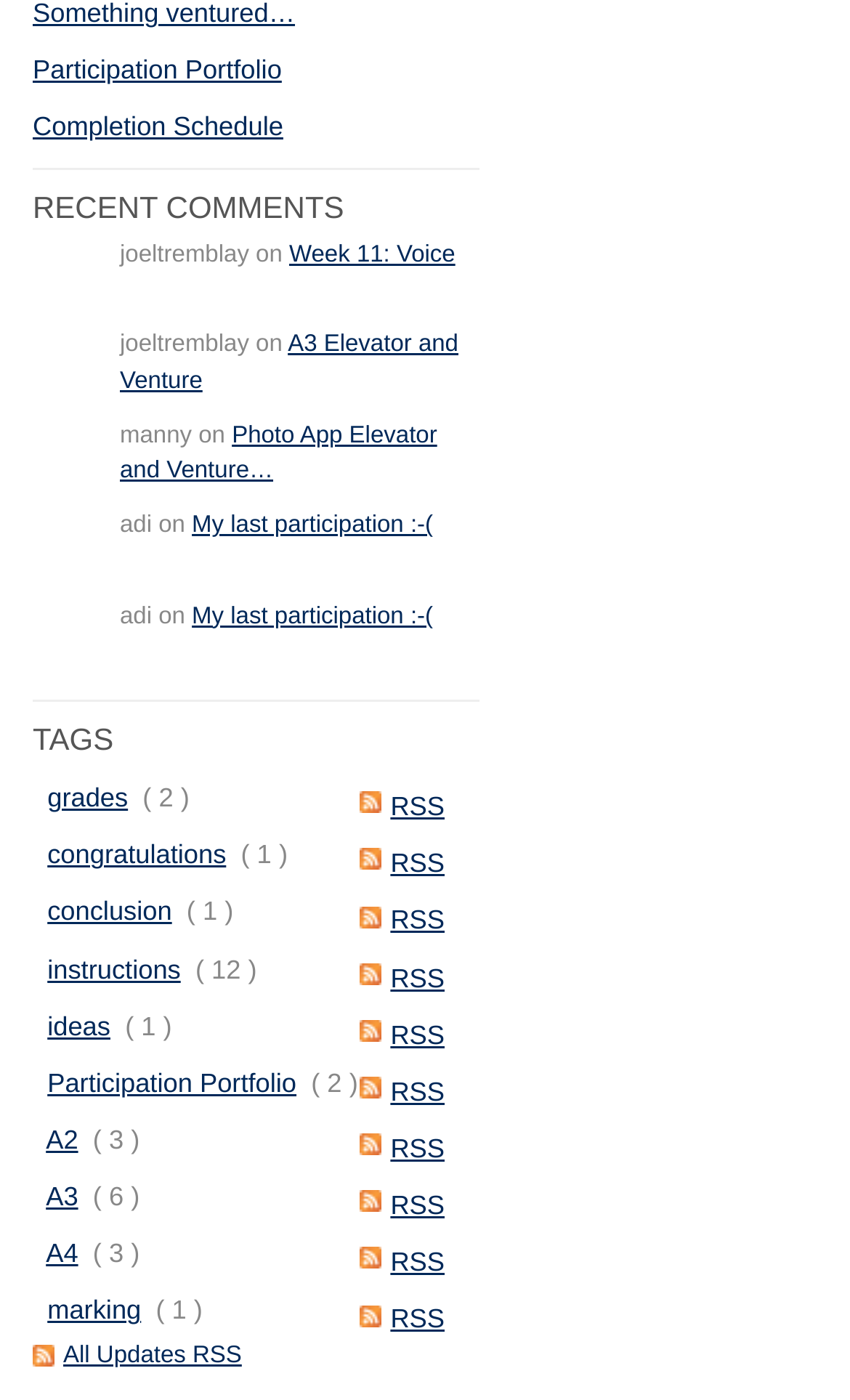How many recent comments are there?
Using the image provided, answer with just one word or phrase.

5